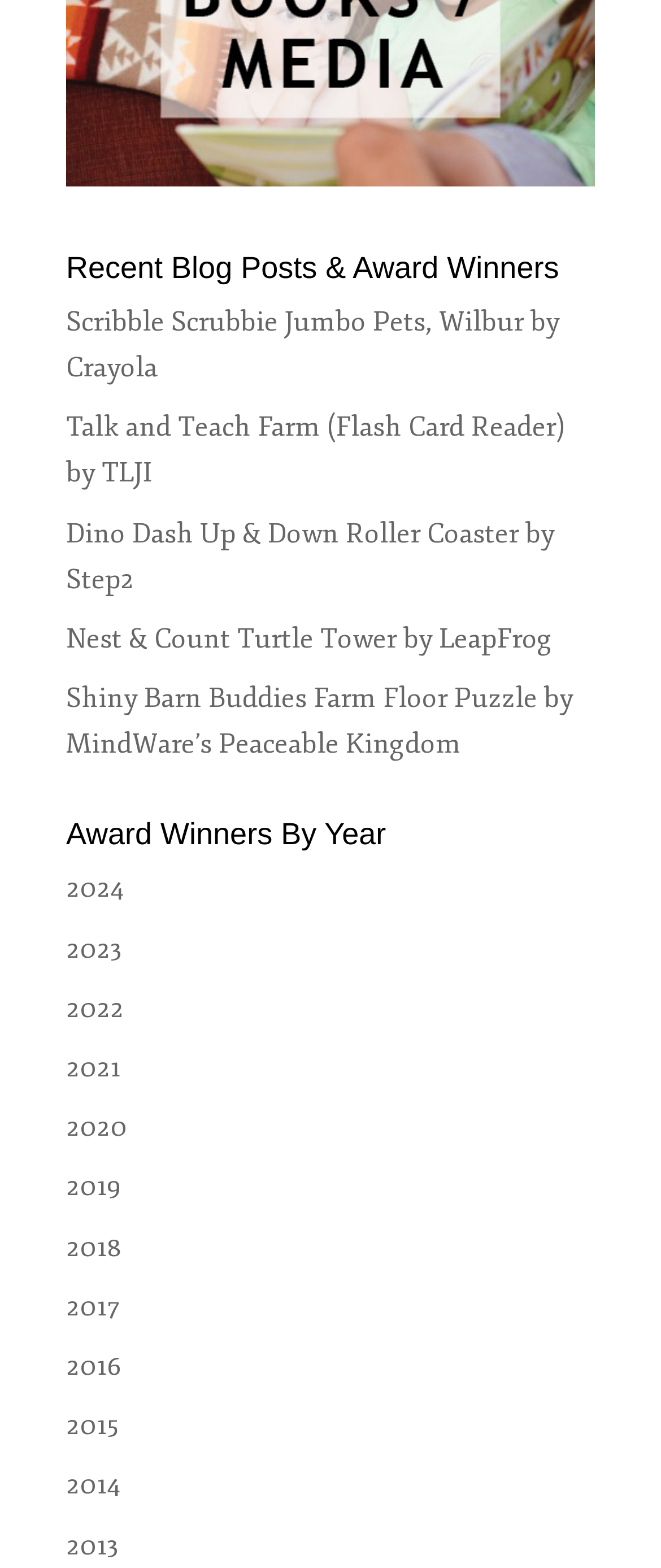Using the webpage screenshot and the element description 2019, determine the bounding box coordinates. Specify the coordinates in the format (top-left x, top-left y, bottom-right x, bottom-right y) with values ranging from 0 to 1.

[0.1, 0.746, 0.182, 0.768]